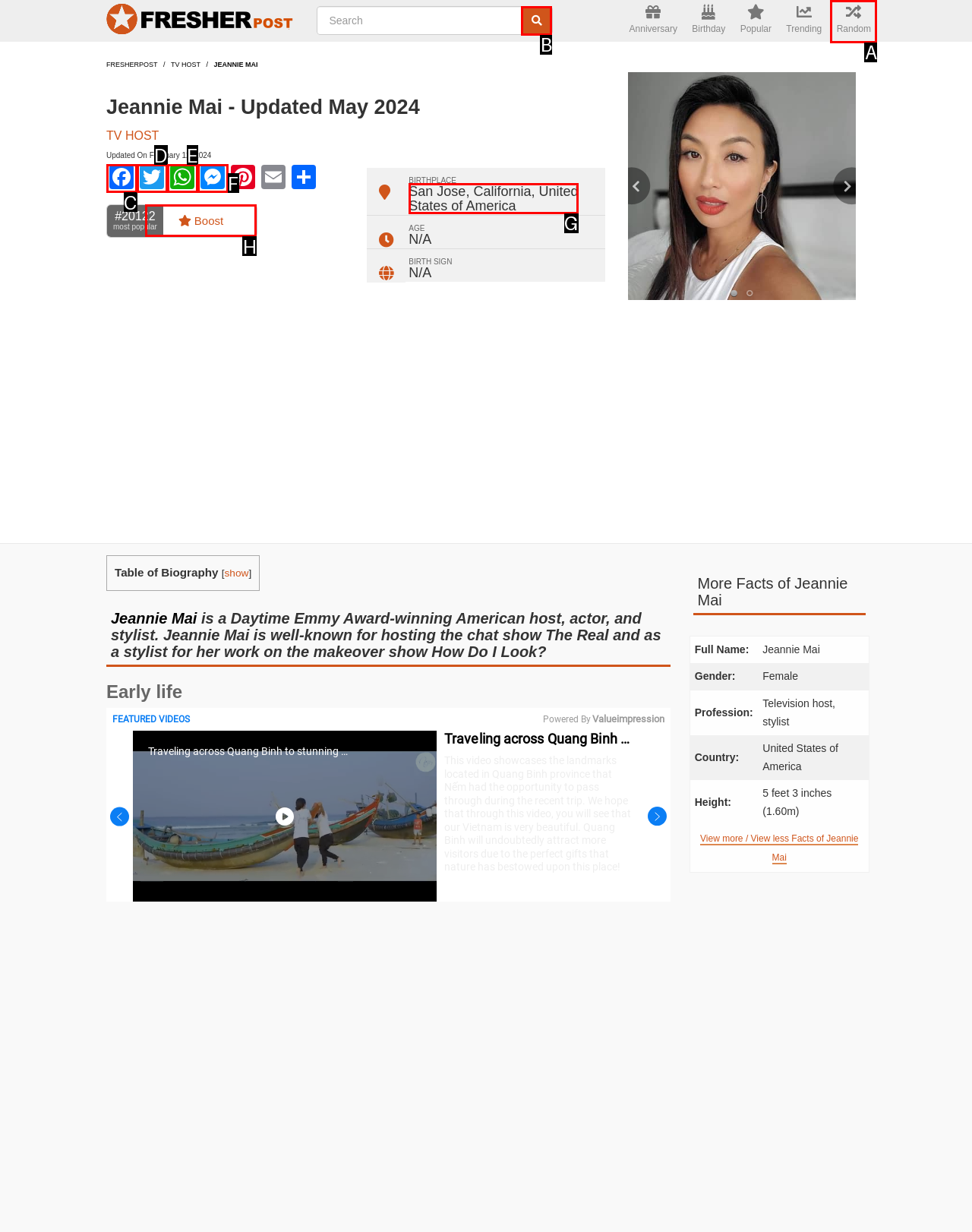Select the option that fits this description: WhatsApp
Answer with the corresponding letter directly.

E